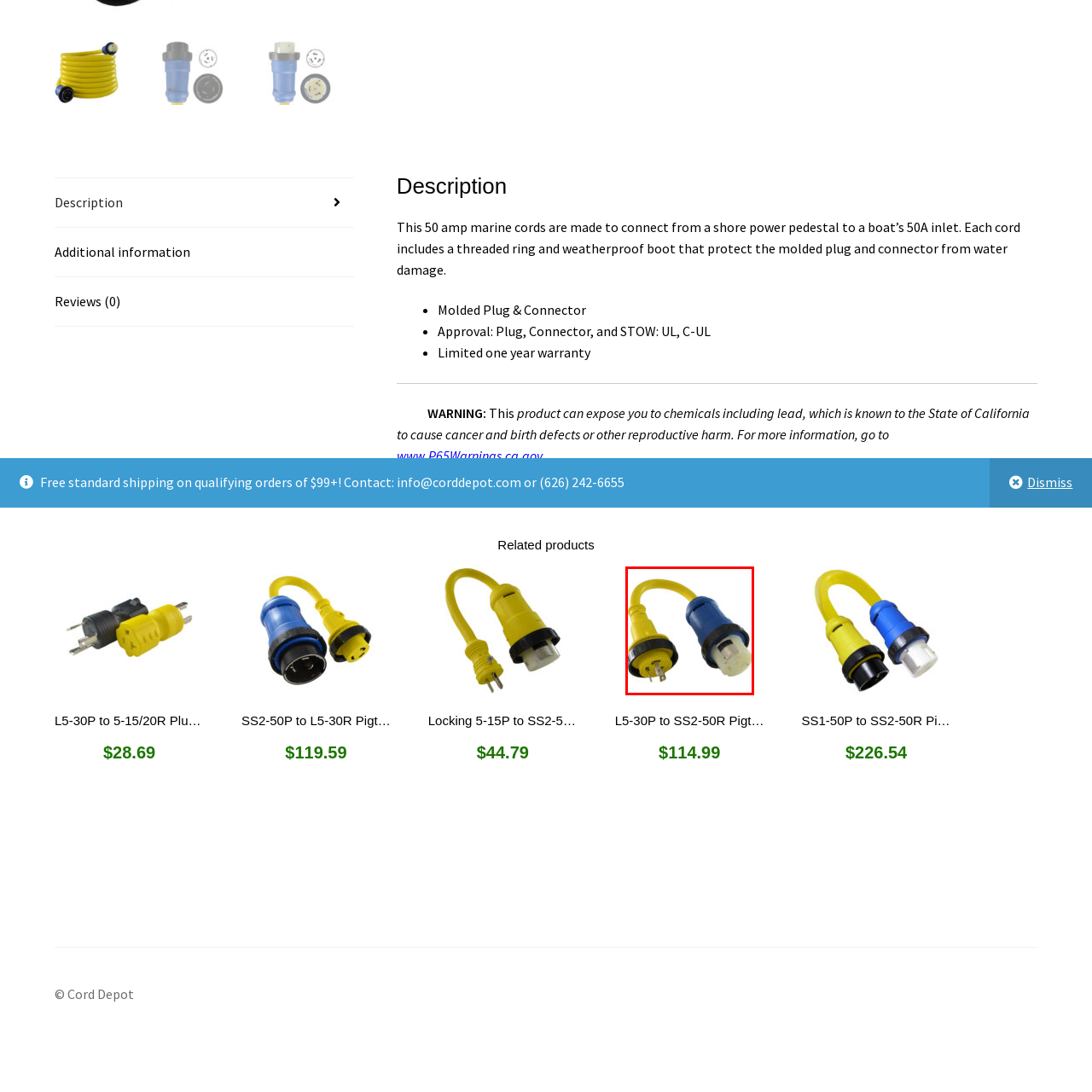Consider the image within the red frame and reply with a brief answer: What feature does the adapter have to ensure durability?

Weather-resistant features